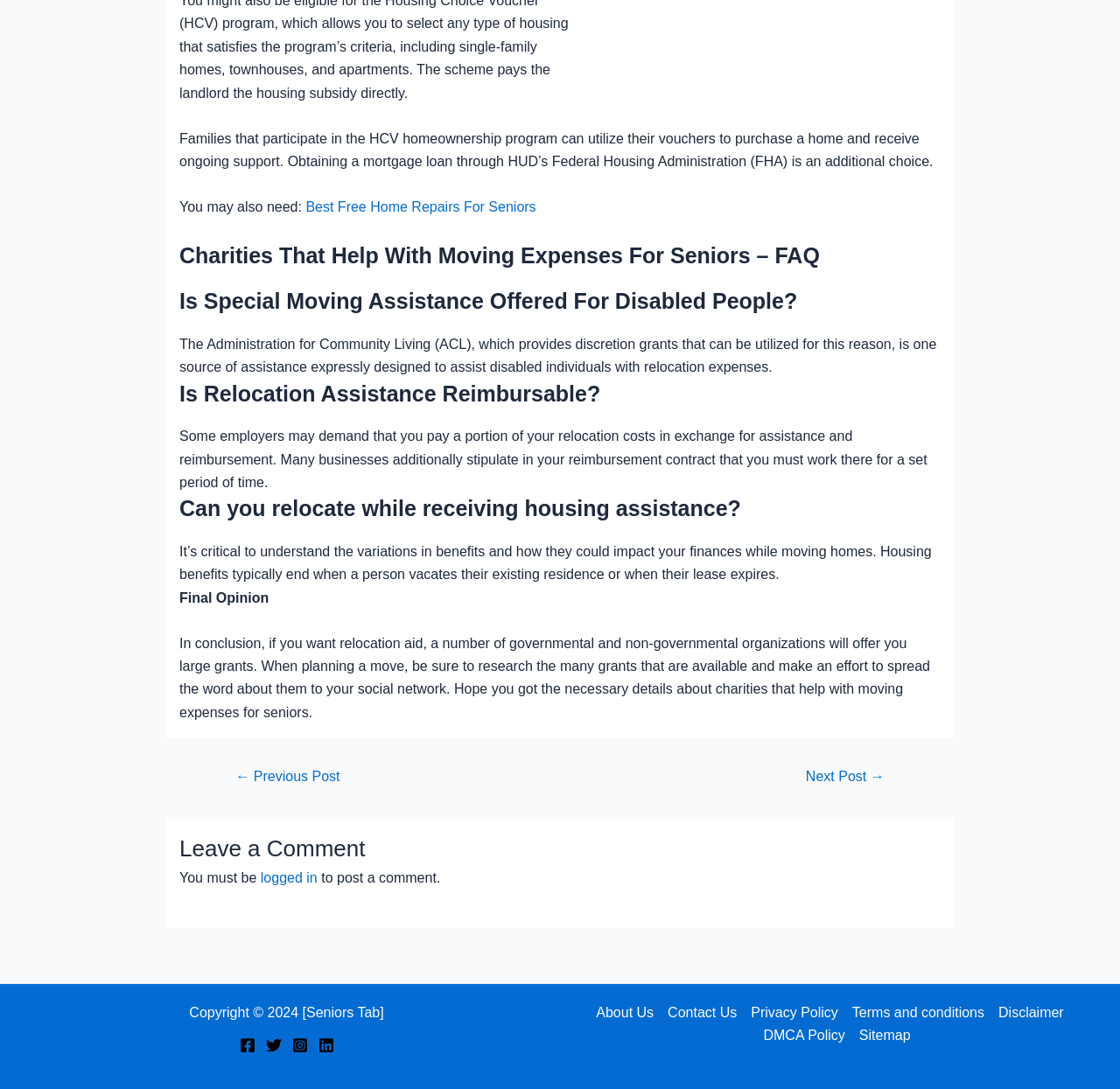Find the bounding box coordinates of the clickable element required to execute the following instruction: "Visit 'About Us'". Provide the coordinates as four float numbers between 0 and 1, i.e., [left, top, right, bottom].

[0.532, 0.92, 0.59, 0.941]